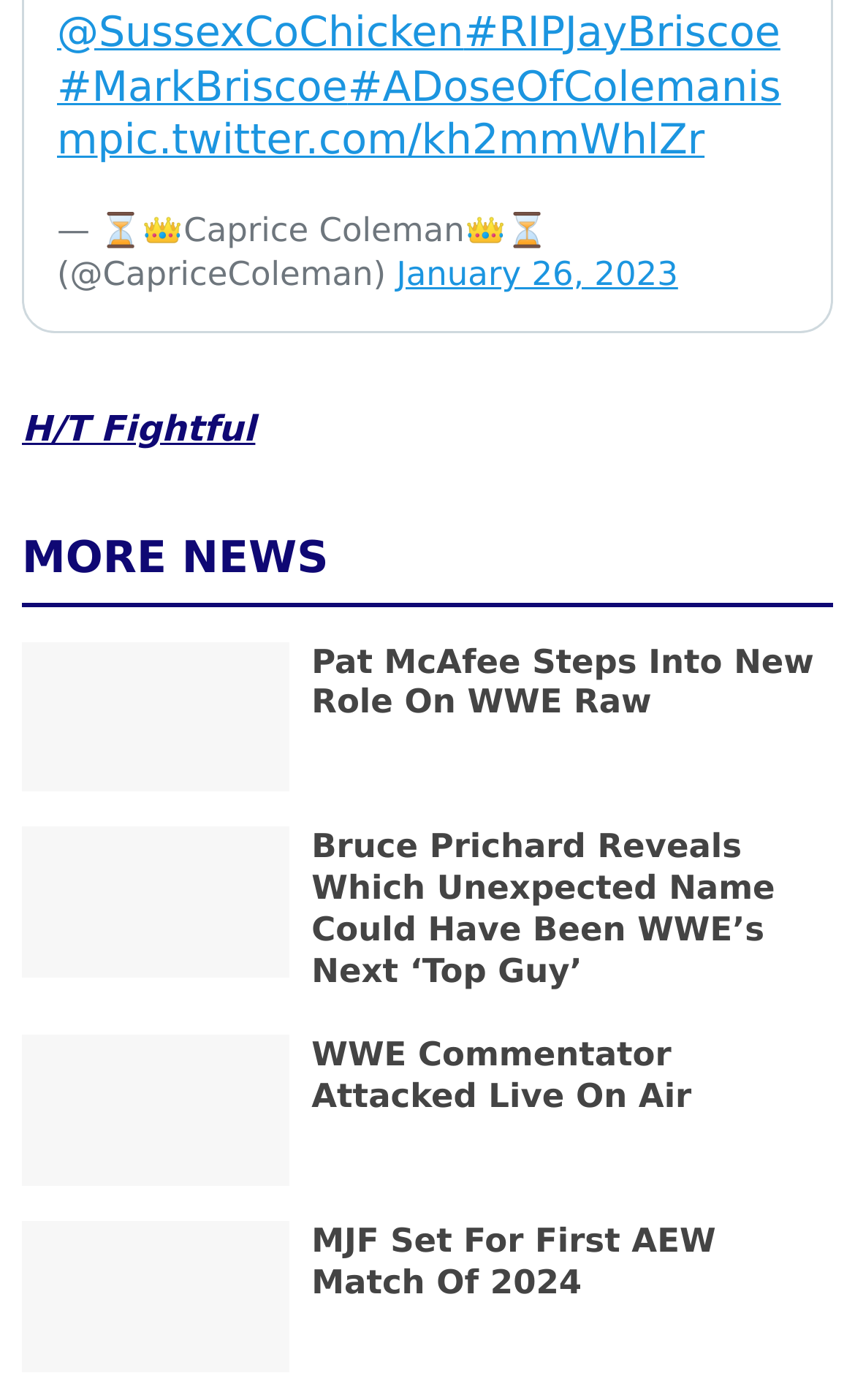Please locate the UI element described by "H/T Fightful" and provide its bounding box coordinates.

[0.026, 0.291, 0.299, 0.321]